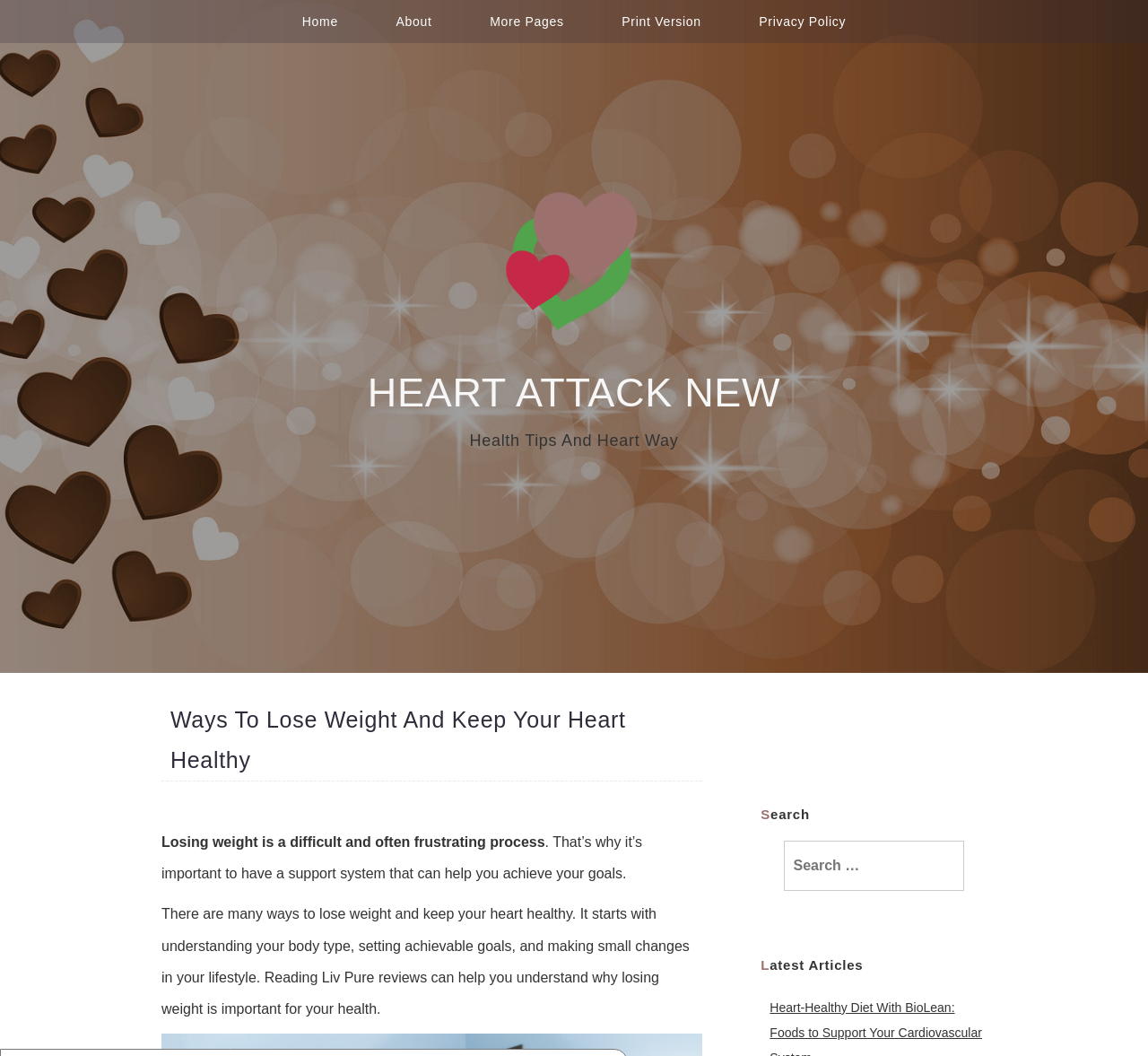Can you provide the bounding box coordinates for the element that should be clicked to implement the instruction: "go to home page"?

[0.24, 0.0, 0.318, 0.041]